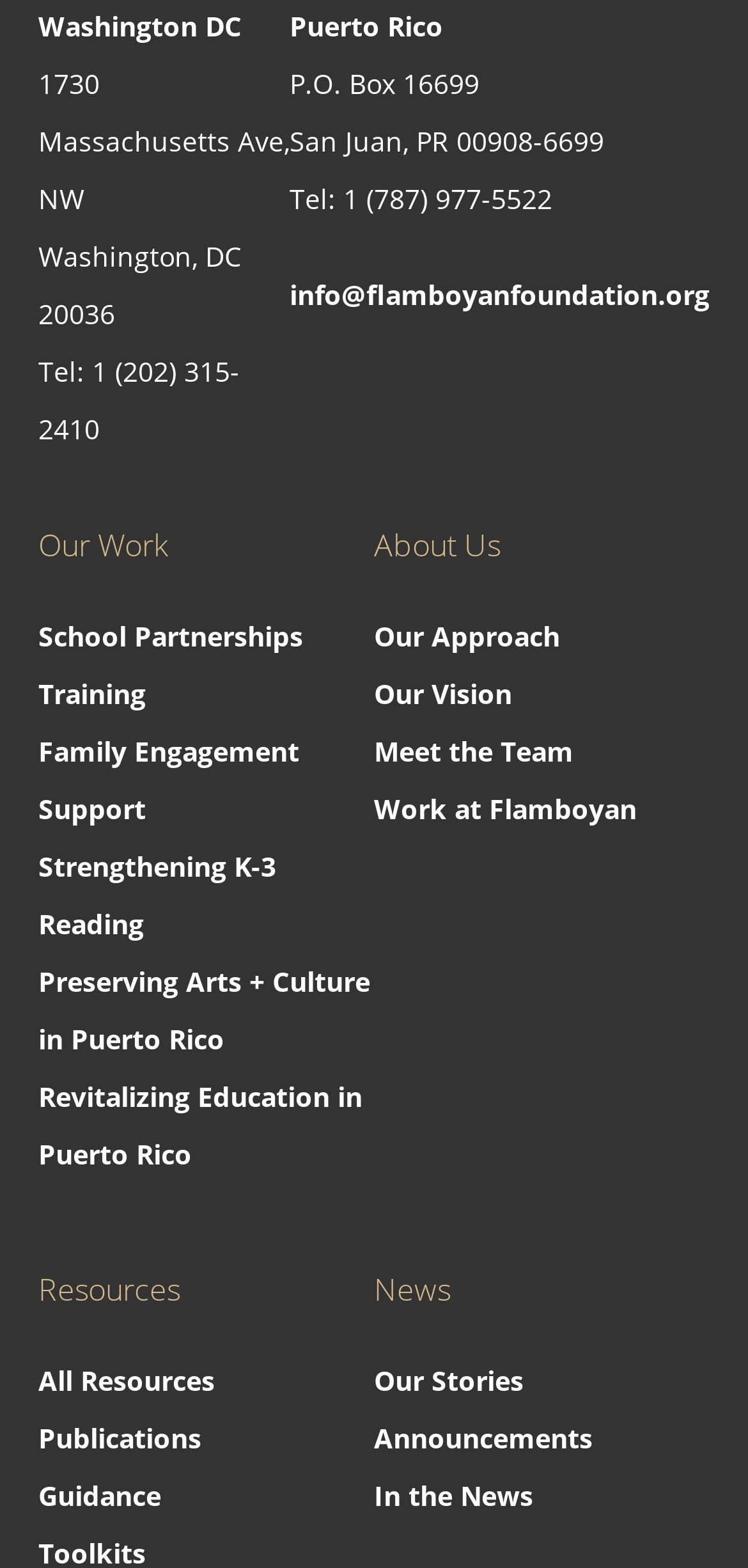Utilize the information from the image to answer the question in detail:
How many offices does Flamboyan Foundation have?

Based on the addresses provided on the webpage, Flamboyan Foundation has two offices, one in Washington DC and another in Puerto Rico.